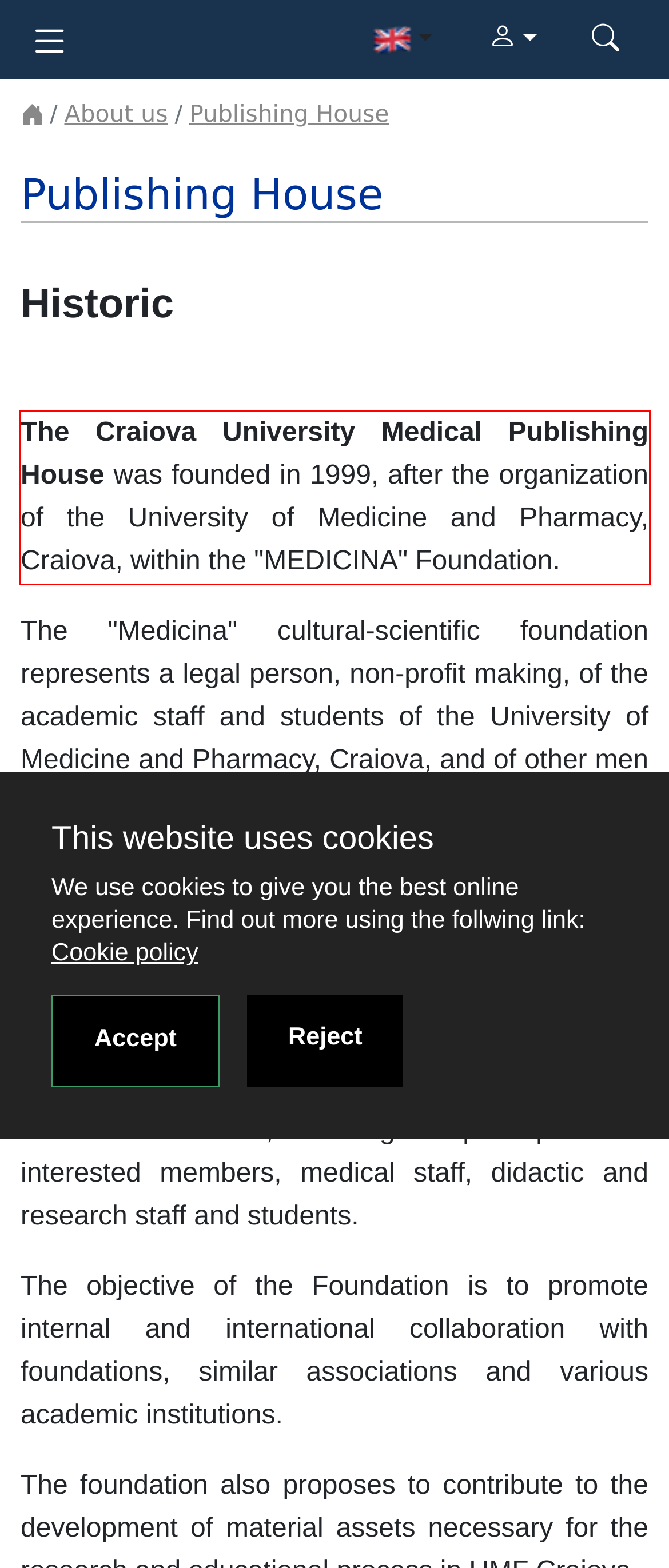Within the provided webpage screenshot, find the red rectangle bounding box and perform OCR to obtain the text content.

The Craiova University Medical Publishing House was founded in 1999, after the organization of the University of Medicine and Pharmacy, Craiova, within the "MEDICINA" Foundation.